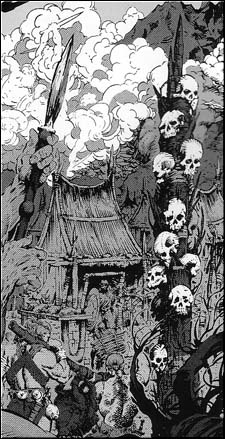Provide a one-word or brief phrase answer to the question:
What is the significance of the totem or pole in the image?

barbaric culture